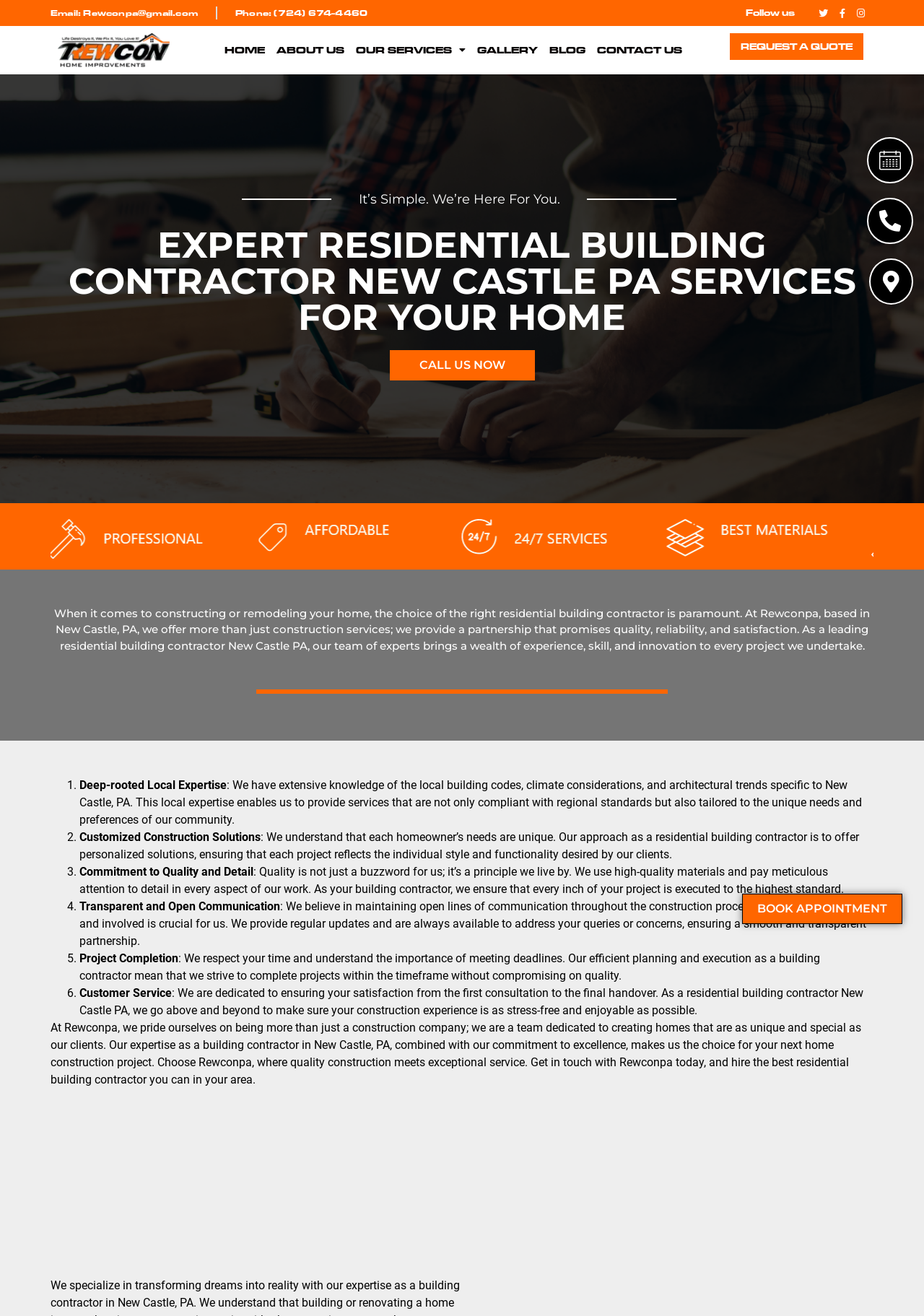Locate the bounding box coordinates of the region to be clicked to comply with the following instruction: "Click the 'Facebook-f' icon". The coordinates must be four float numbers between 0 and 1, in the form [left, top, right, bottom].

[0.901, 0.003, 0.922, 0.017]